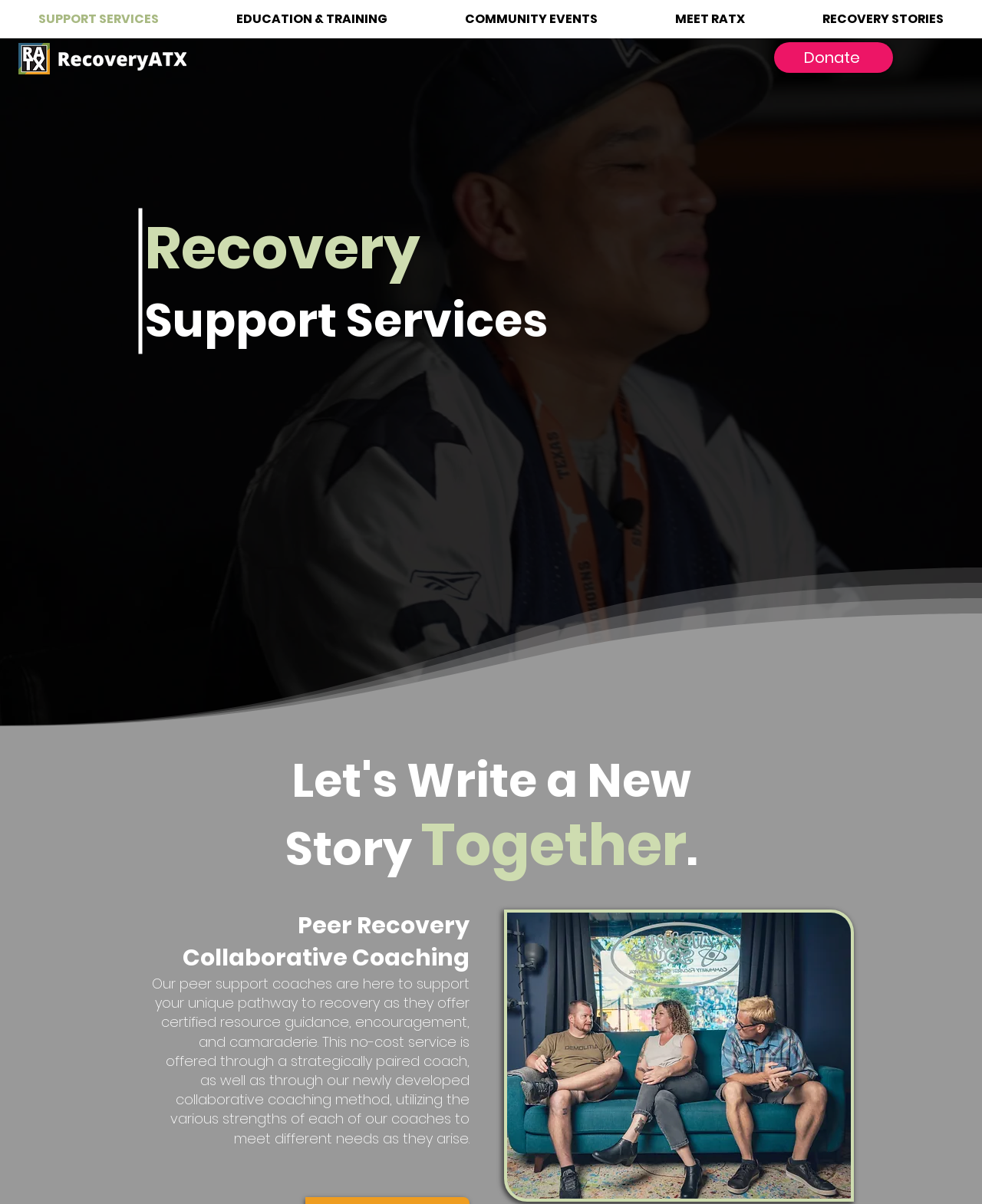Respond to the question below with a concise word or phrase:
What is the theme of the image 'colab.jpg'?

Collaboration